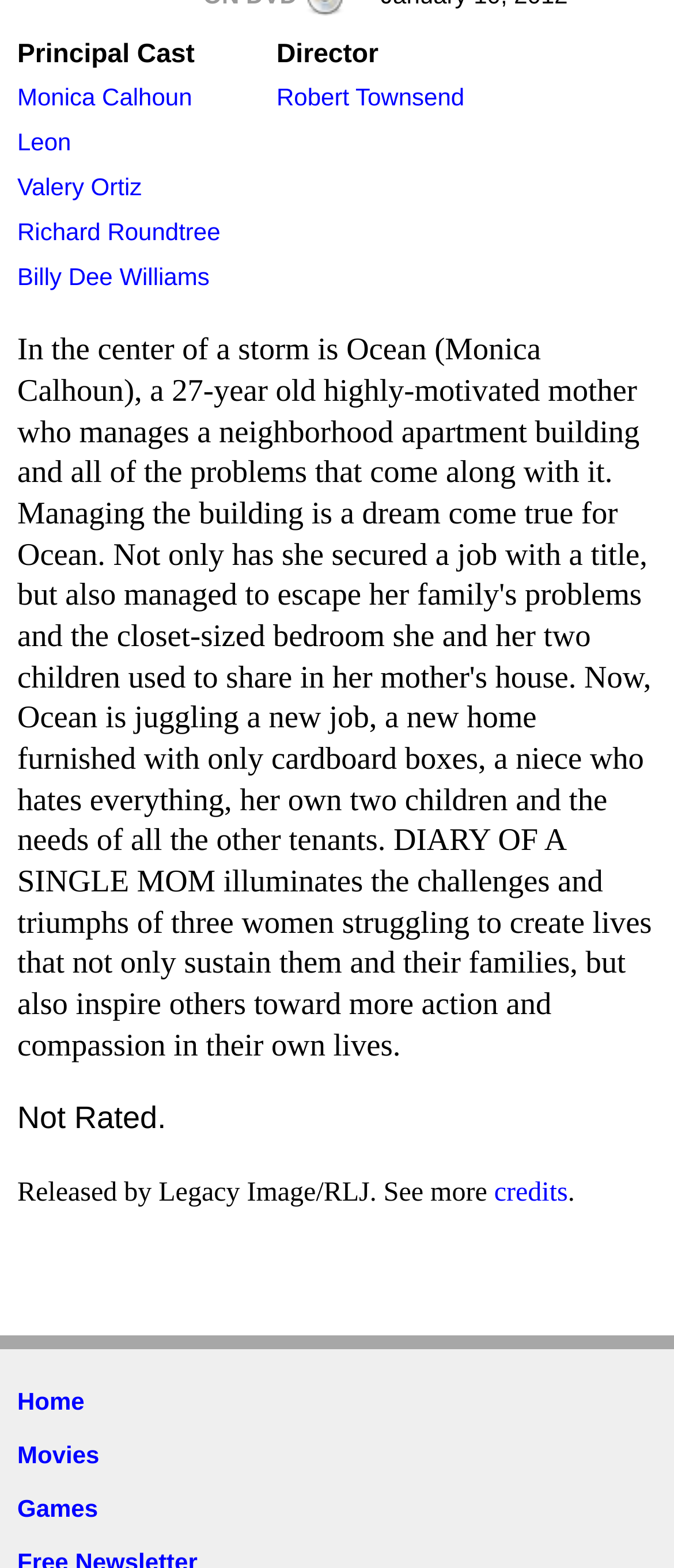How many cast members are listed?
Examine the image and give a concise answer in one word or a short phrase.

5